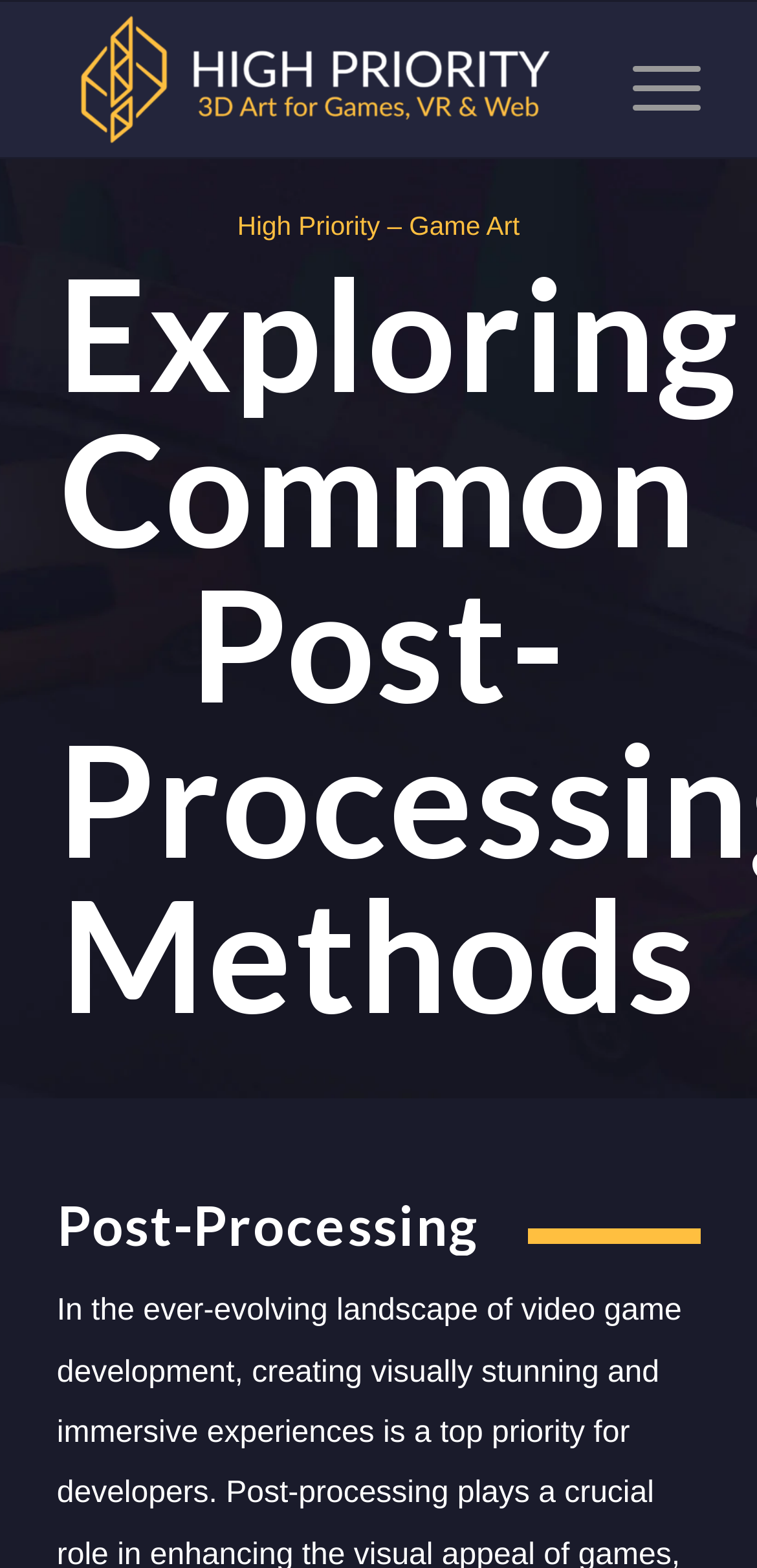What is the topic of the second section?
Give a one-word or short-phrase answer derived from the screenshot.

Post-Processing